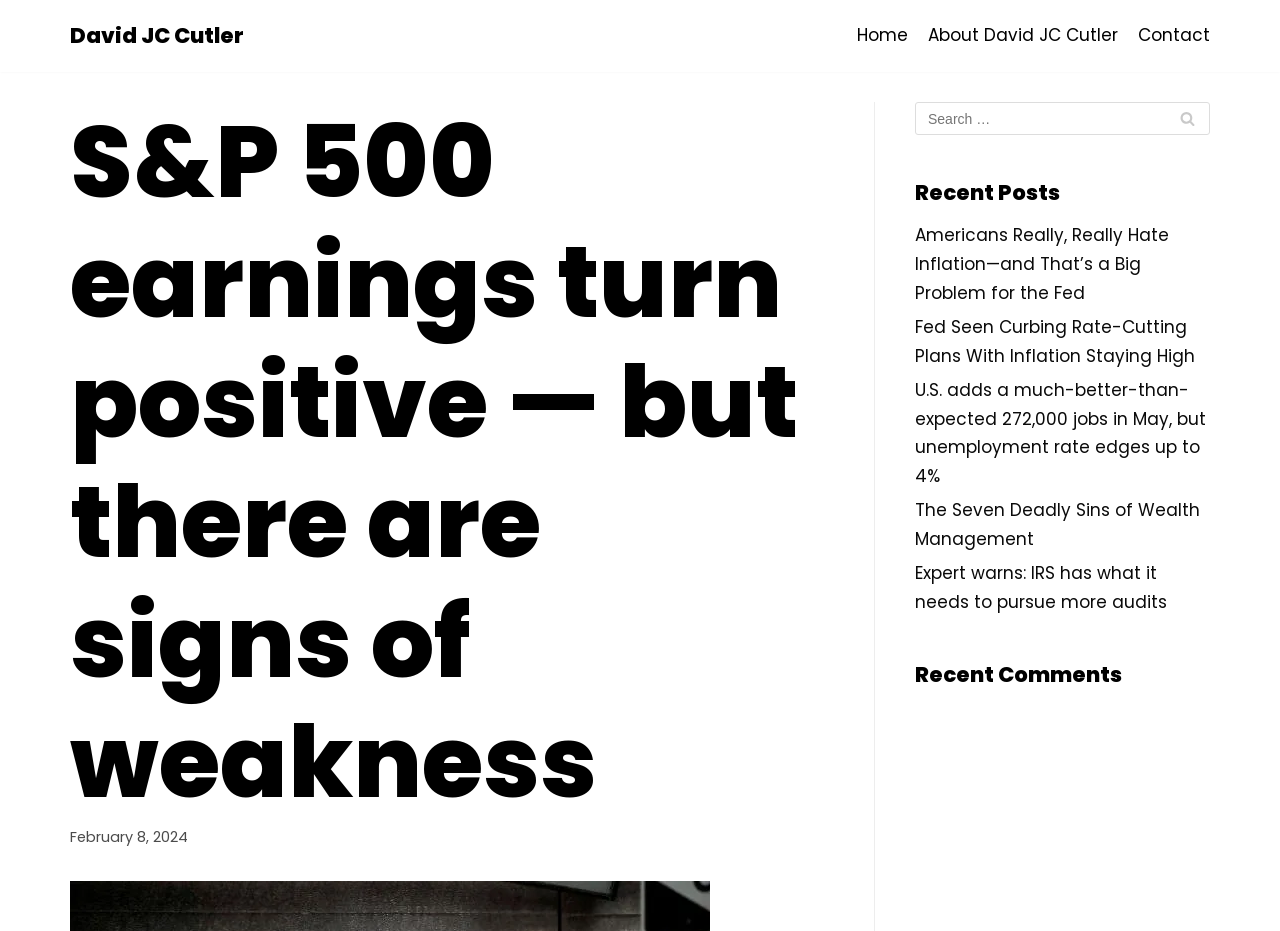Identify the bounding box coordinates for the element you need to click to achieve the following task: "Read the article about Americans hating inflation". Provide the bounding box coordinates as four float numbers between 0 and 1, in the form [left, top, right, bottom].

[0.715, 0.24, 0.913, 0.328]